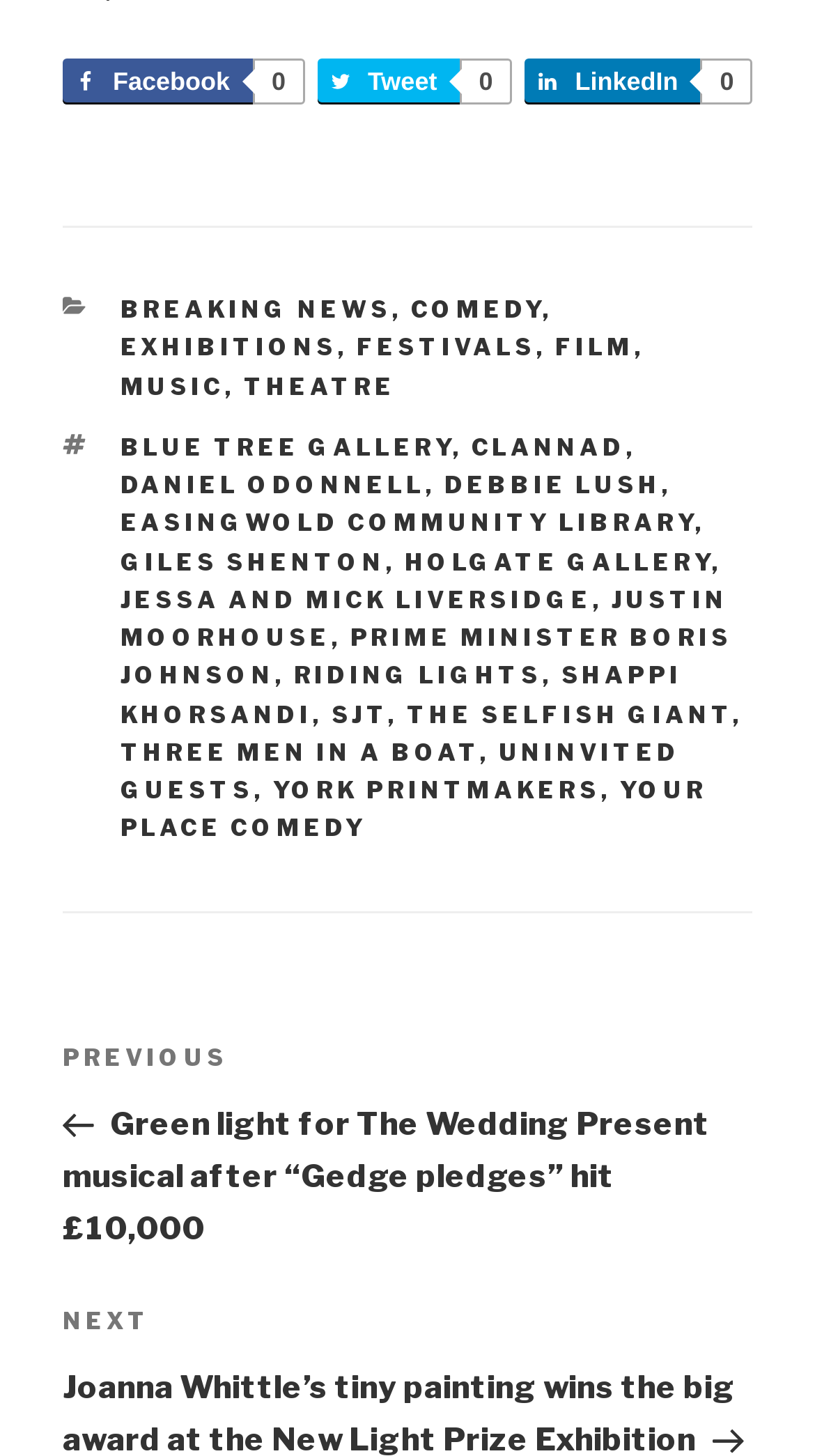Identify the bounding box coordinates for the element that needs to be clicked to fulfill this instruction: "View BREAKING NEWS". Provide the coordinates in the format of four float numbers between 0 and 1: [left, top, right, bottom].

[0.147, 0.203, 0.481, 0.223]